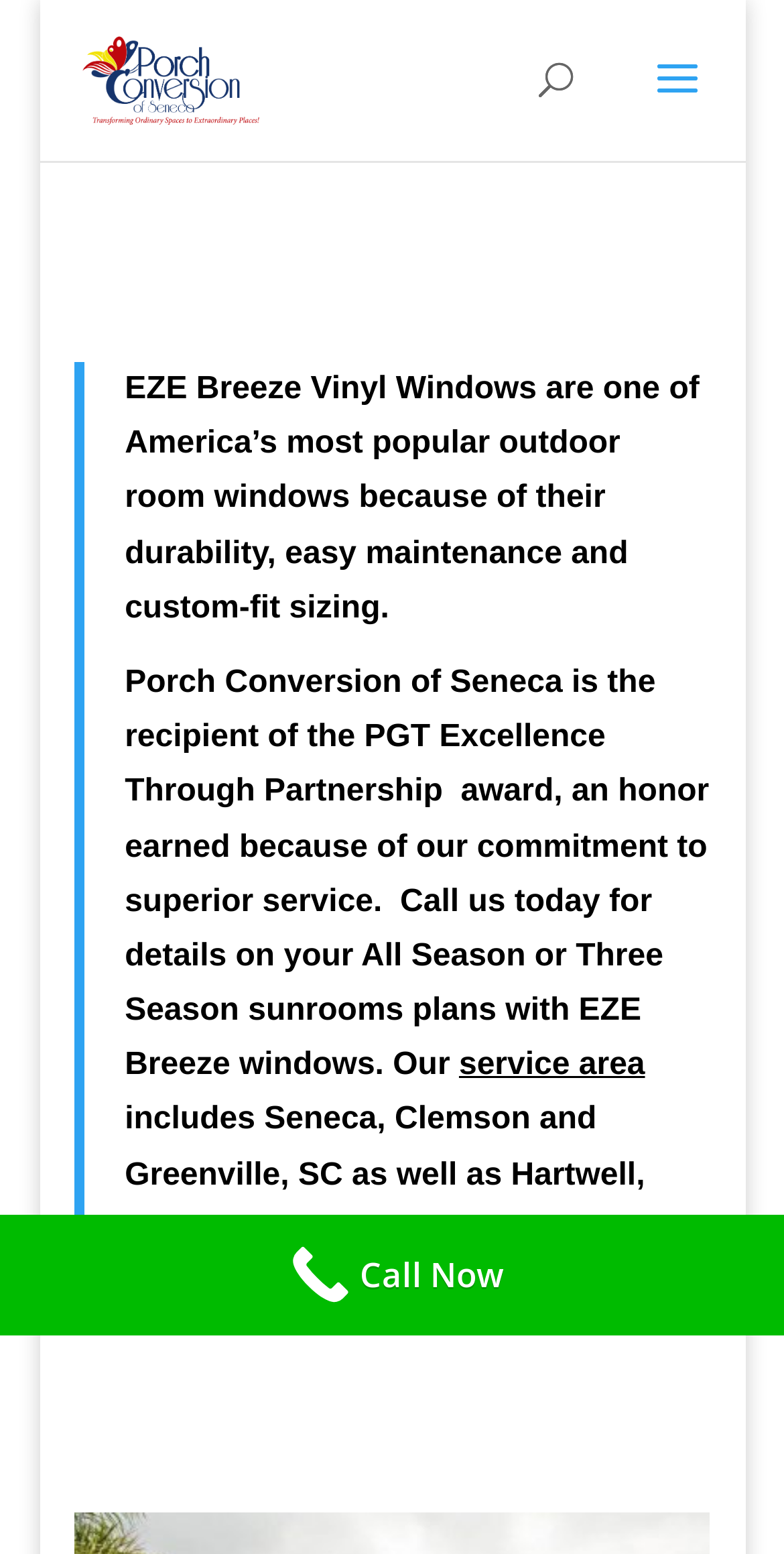What is the name of the award received by Porch Conversion of Seneca?
Please answer the question with a detailed response using the information from the screenshot.

The award is mentioned in the heading 'Porch Conversion of Seneca is the recipient of the PGT Excellence Through Partnership award, an honor earned because of our commitment to superior service.'